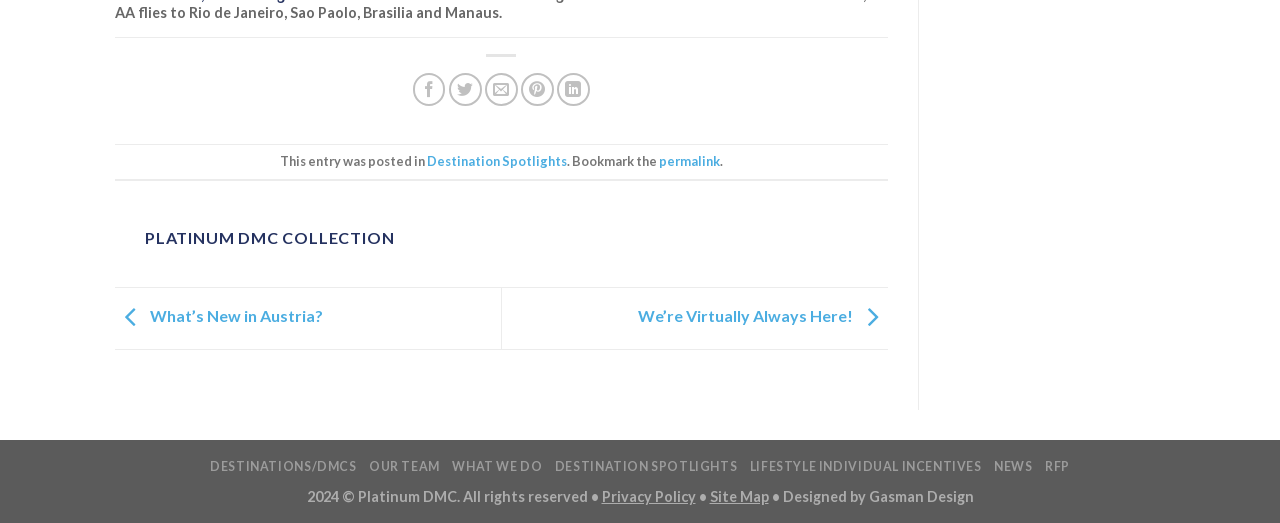Identify the bounding box for the UI element specified in this description: "We’re Virtually Always Here!". The coordinates must be four float numbers between 0 and 1, formatted as [left, top, right, bottom].

[0.498, 0.587, 0.693, 0.623]